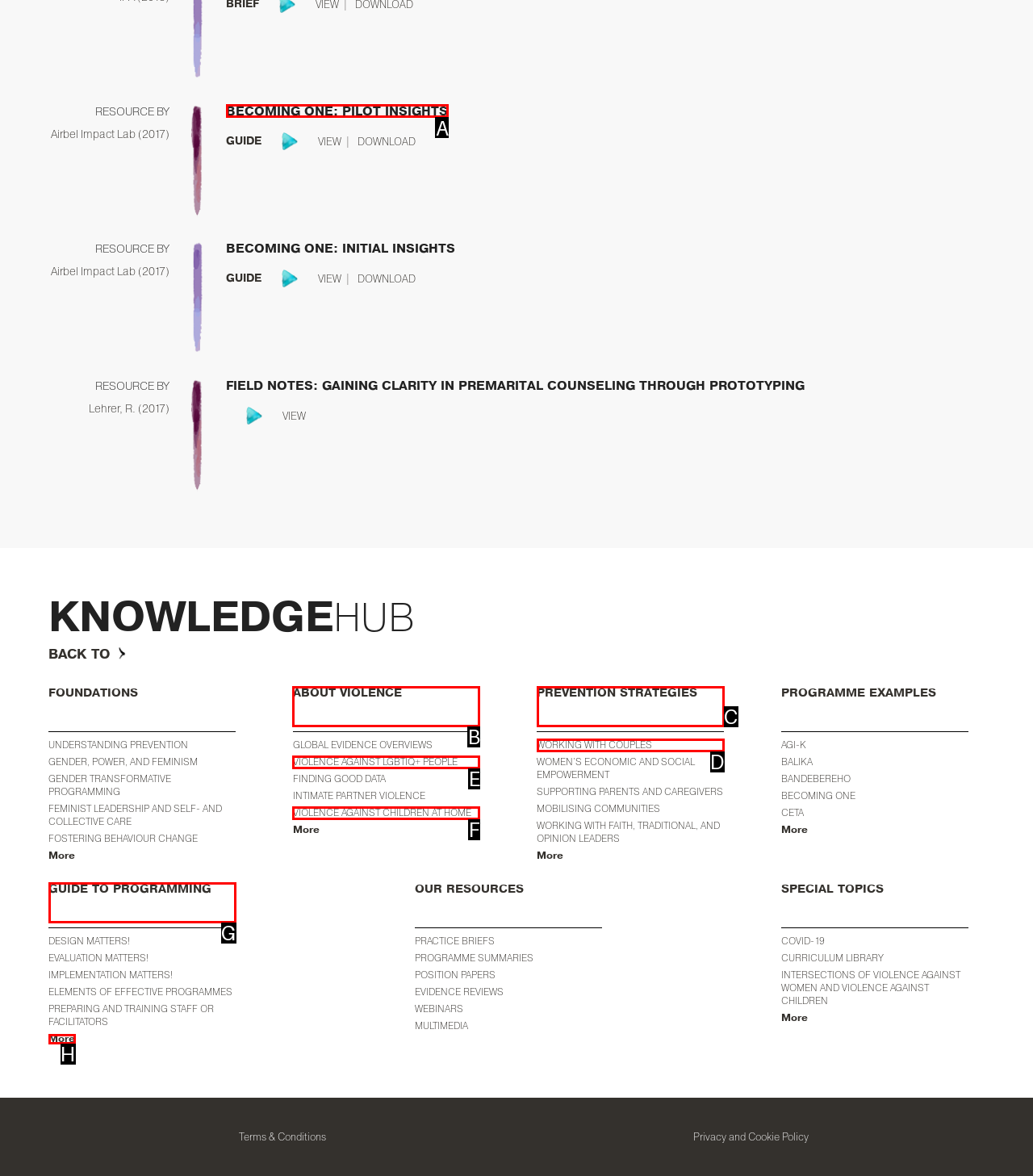Choose the HTML element you need to click to achieve the following task: View BECOMING ONE: PILOT INSIGHTS
Respond with the letter of the selected option from the given choices directly.

A